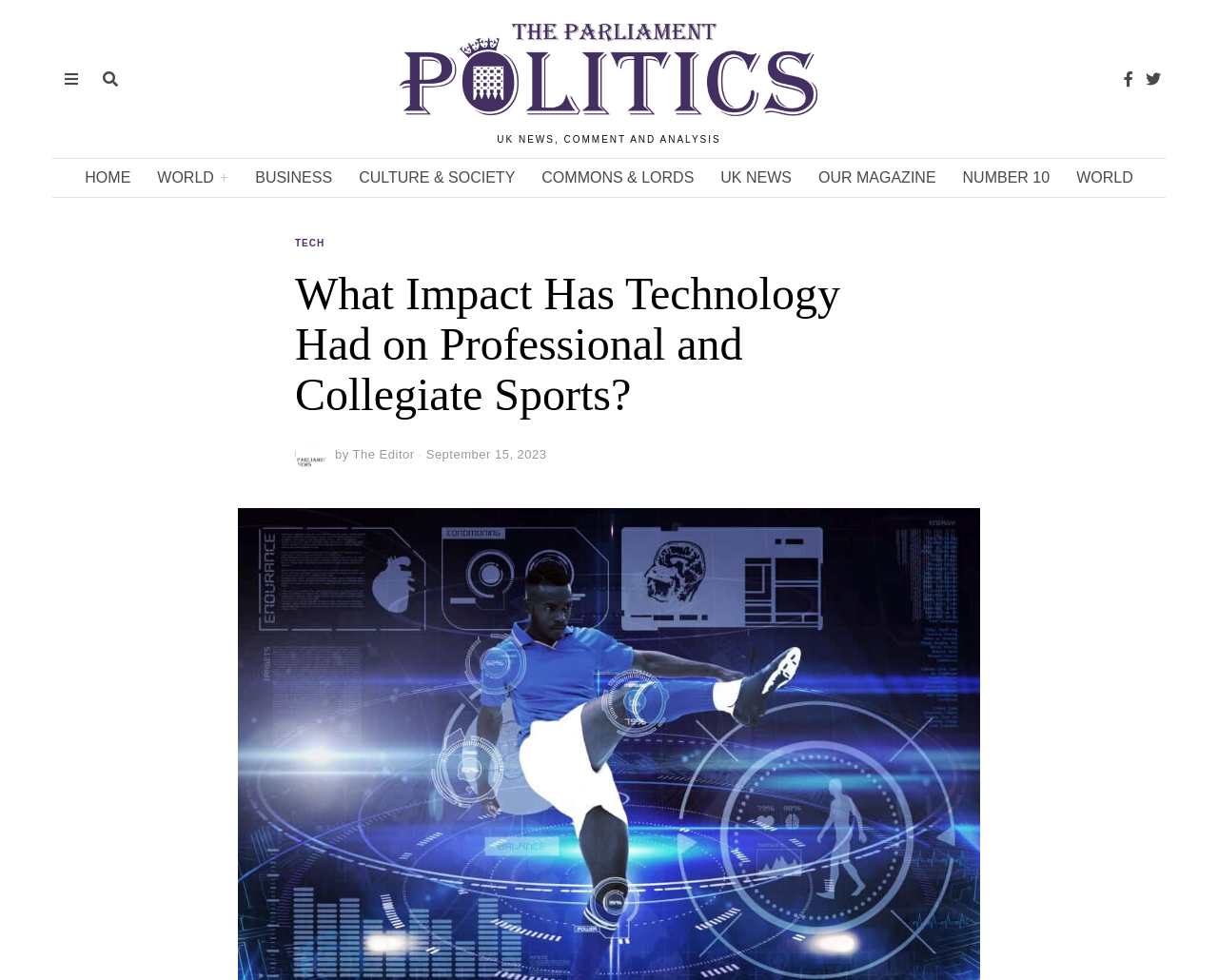Please determine the bounding box coordinates of the area that needs to be clicked to complete this task: 'Click on the UK NEWS link'. The coordinates must be four float numbers between 0 and 1, formatted as [left, top, right, bottom].

[0.581, 0.162, 0.661, 0.201]